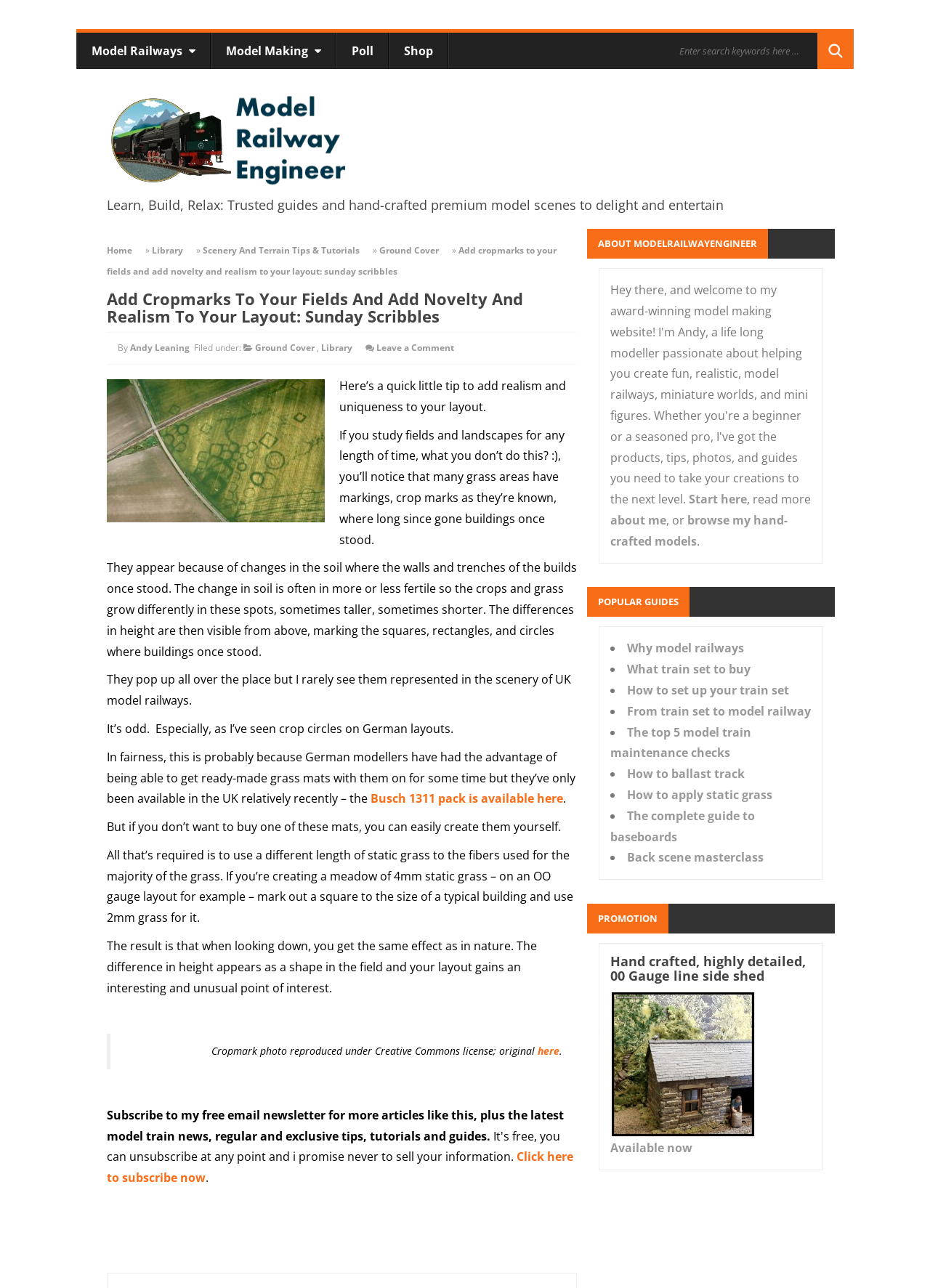Reply to the question below using a single word or brief phrase:
What is the purpose of using different length static grass?

To create cropmarks